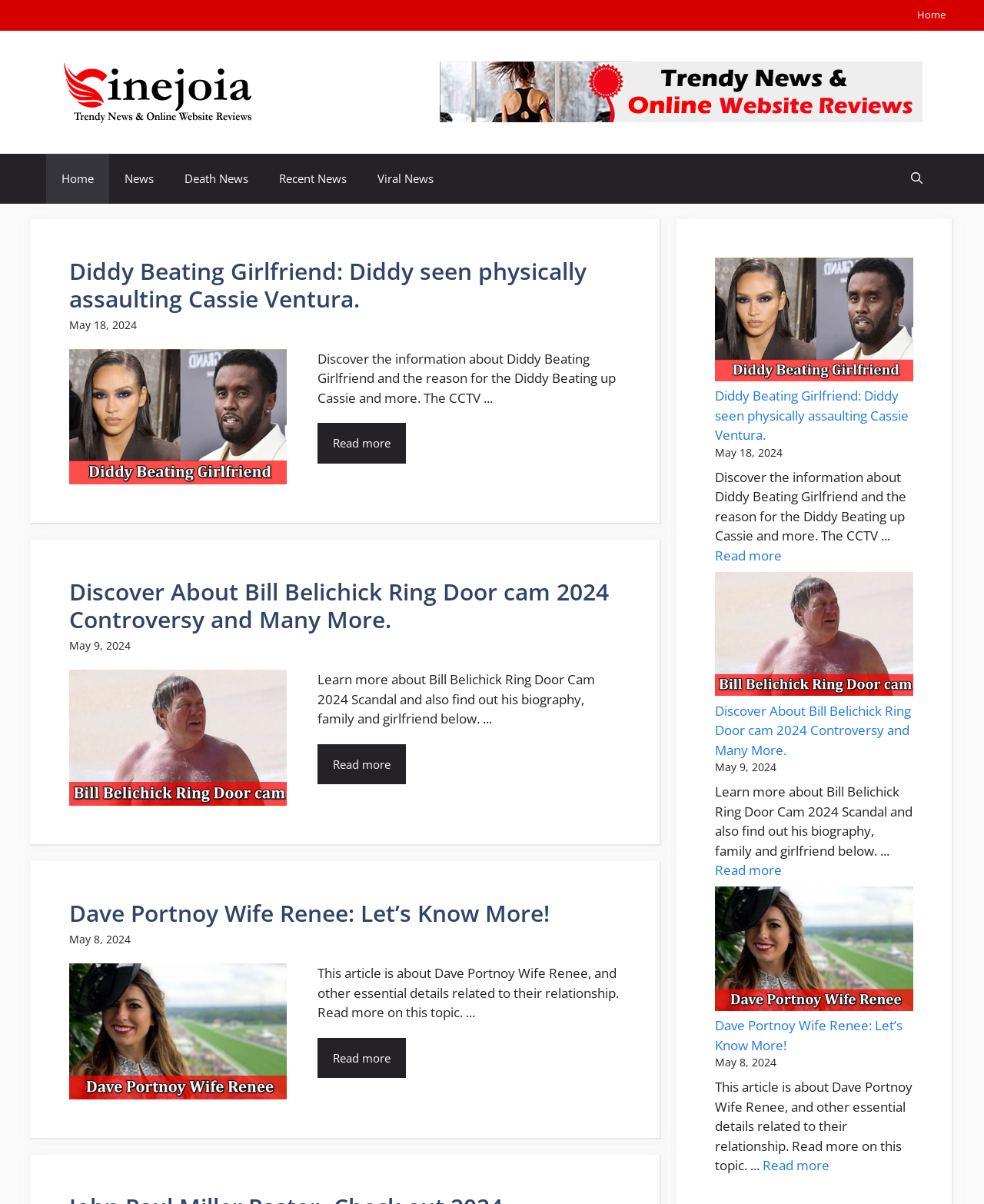Find the bounding box of the web element that fits this description: "Home".

[0.047, 0.127, 0.111, 0.169]